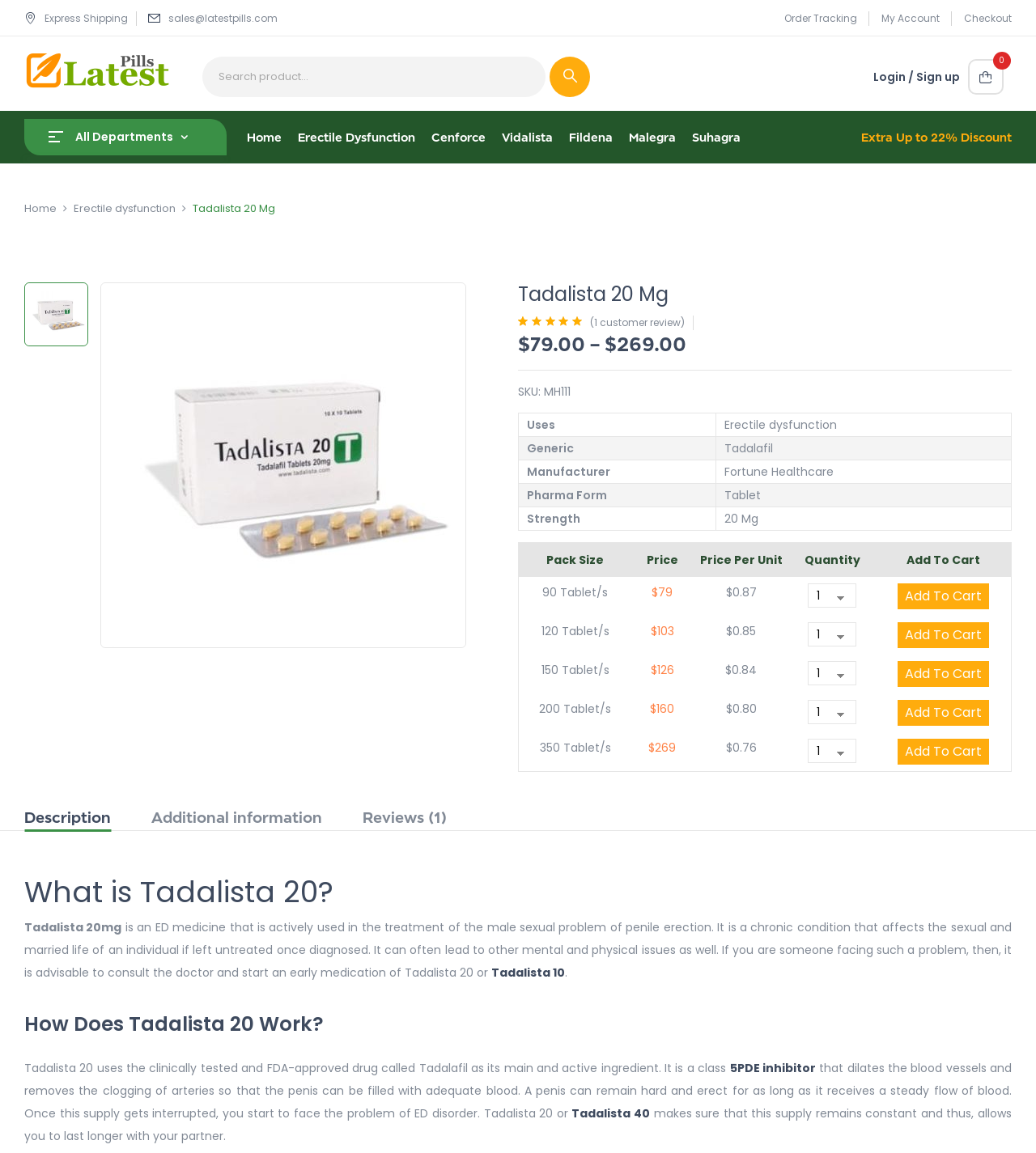Identify the bounding box coordinates for the UI element described as follows: "Tadalista 10". Ensure the coordinates are four float numbers between 0 and 1, formatted as [left, top, right, bottom].

[0.474, 0.836, 0.545, 0.851]